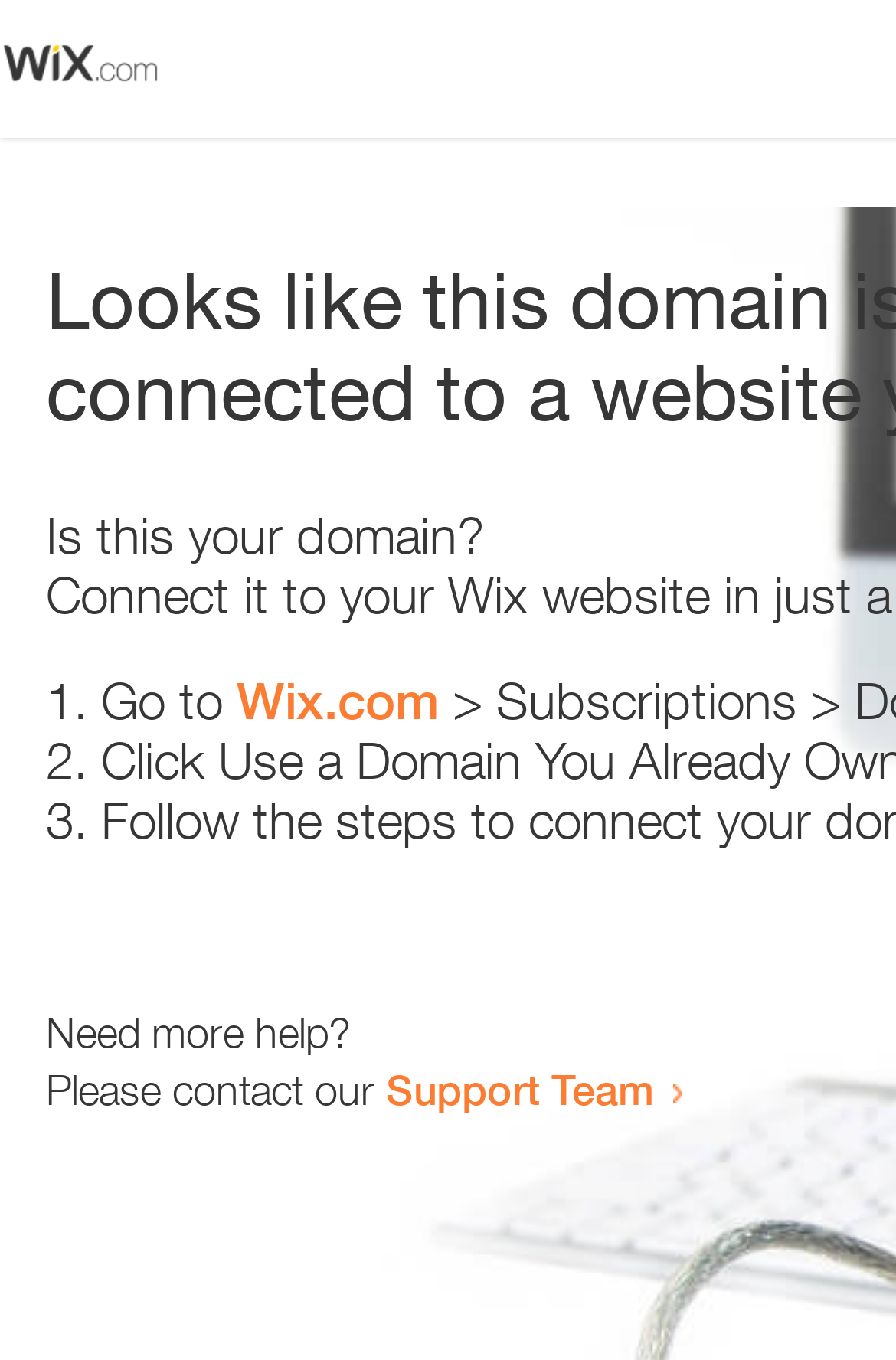Create a full and detailed caption for the entire webpage.

The webpage appears to be an error page, with a small image at the top left corner. Below the image, there is a question "Is this your domain?" in a prominent position. 

To the right of the question, there is a numbered list with three items. The first item starts with "1." and suggests going to "Wix.com". The second item starts with "2." and the third item starts with "3.", but their contents are not specified. 

Further down the page, there is a message "Need more help?" followed by a sentence "Please contact our Support Team" with a link to the Support Team.